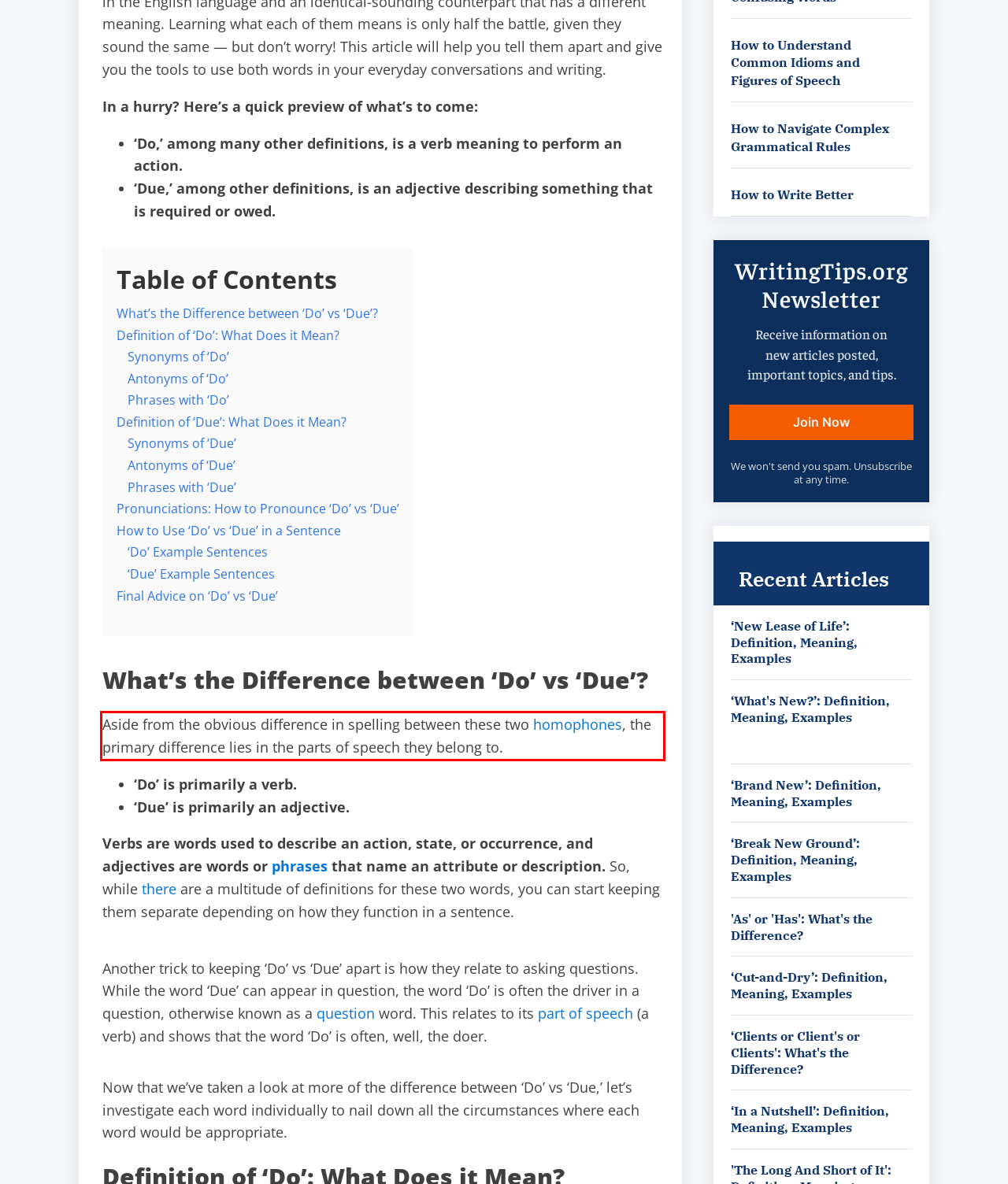Identify the text inside the red bounding box on the provided webpage screenshot by performing OCR.

Aside from the obvious difference in spelling between these two homophones, the primary difference lies in the parts of speech they belong to.